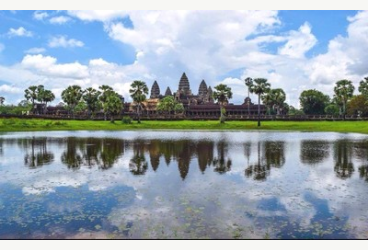Respond to the question below with a single word or phrase:
What type of trees surround the temple?

Palm trees